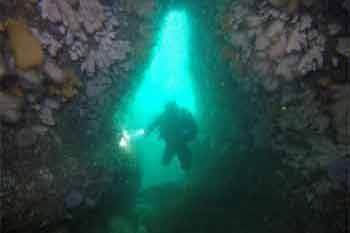Elaborate on all the key elements and details present in the image.

The image captures a diver exploring an underwater tunnel, illuminated by the soft glow of their dive light. The scene is enveloped in a serene turquoise hue, typical of deeper marine environments. Surrounding the diver, rugged rocky formations encrusted with marine life create a natural frame, while rays of light filter through the water, enhancing the ethereal atmosphere of this underwater adventure. This exploration likely takes place at St Abbs, a well-known dive site, famous for its stunning underwater landscapes and rich marine biodiversity. The photograph beautifully illustrates the thrilling experience of diving in such vibrant and dynamic ecosystems.